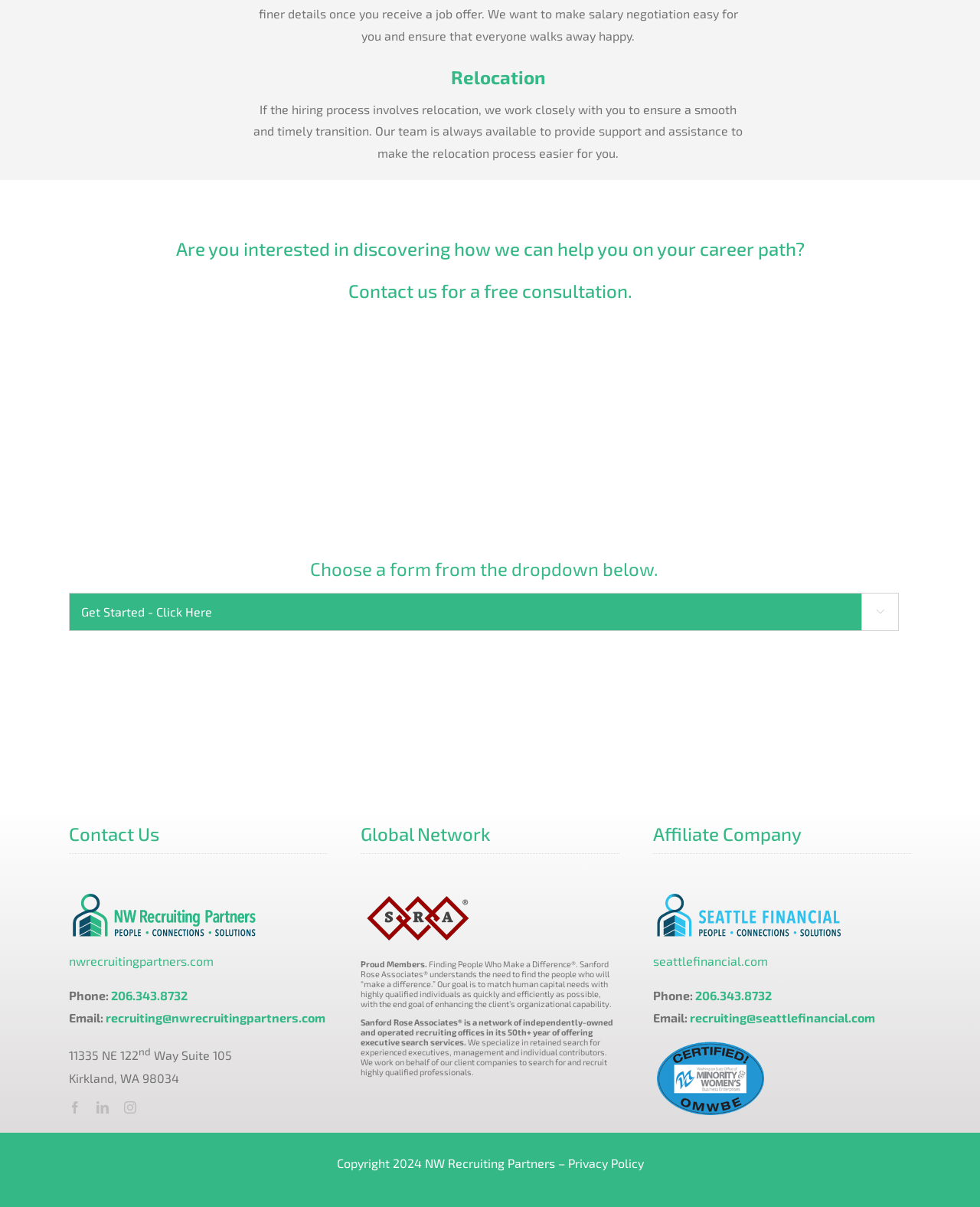Specify the bounding box coordinates of the area to click in order to follow the given instruction: "Choose a form from the dropdown below.."

[0.07, 0.461, 0.917, 0.481]